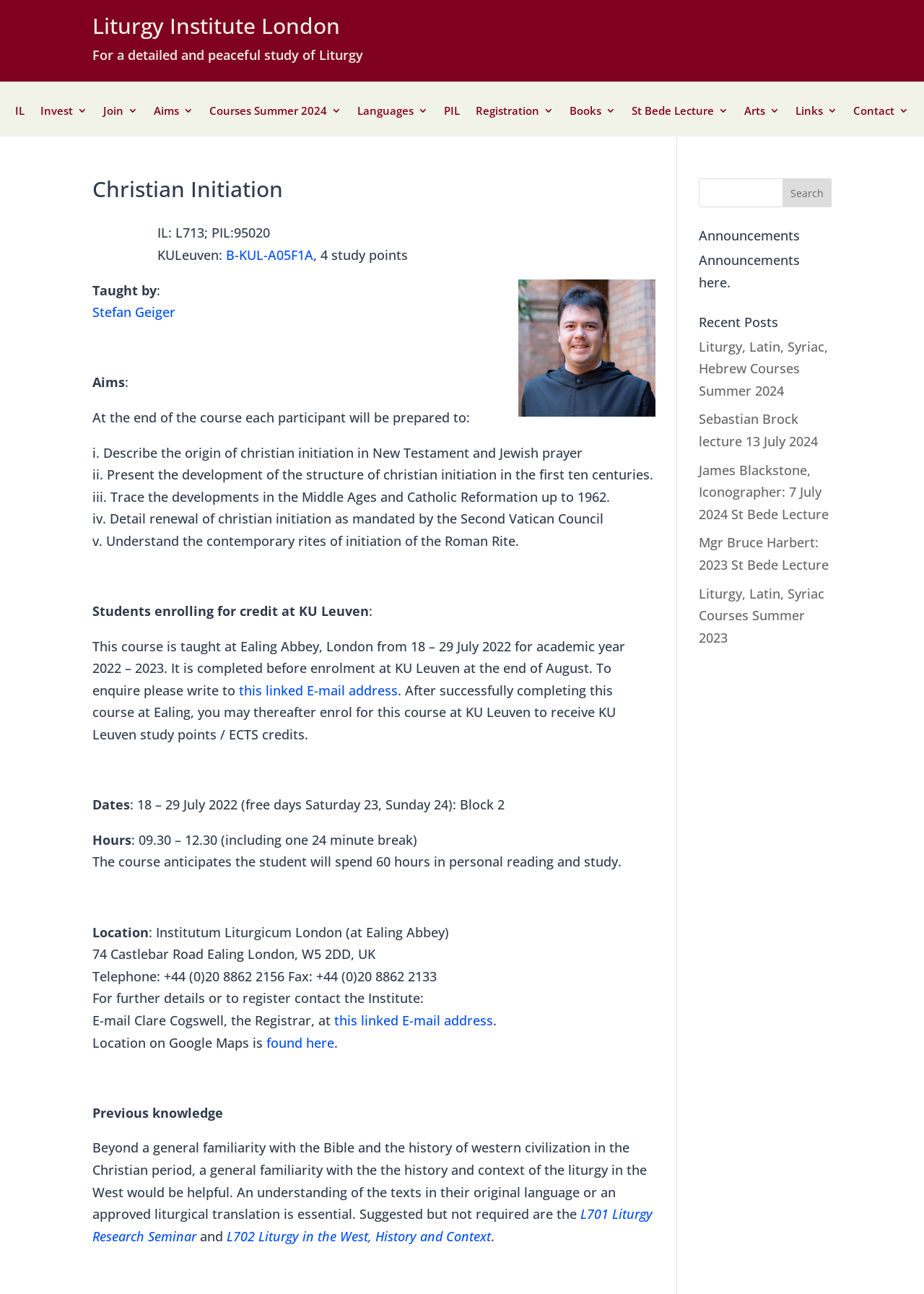Find the bounding box coordinates for the area that should be clicked to accomplish the instruction: "Contact the Institute via email".

[0.923, 0.082, 0.984, 0.106]